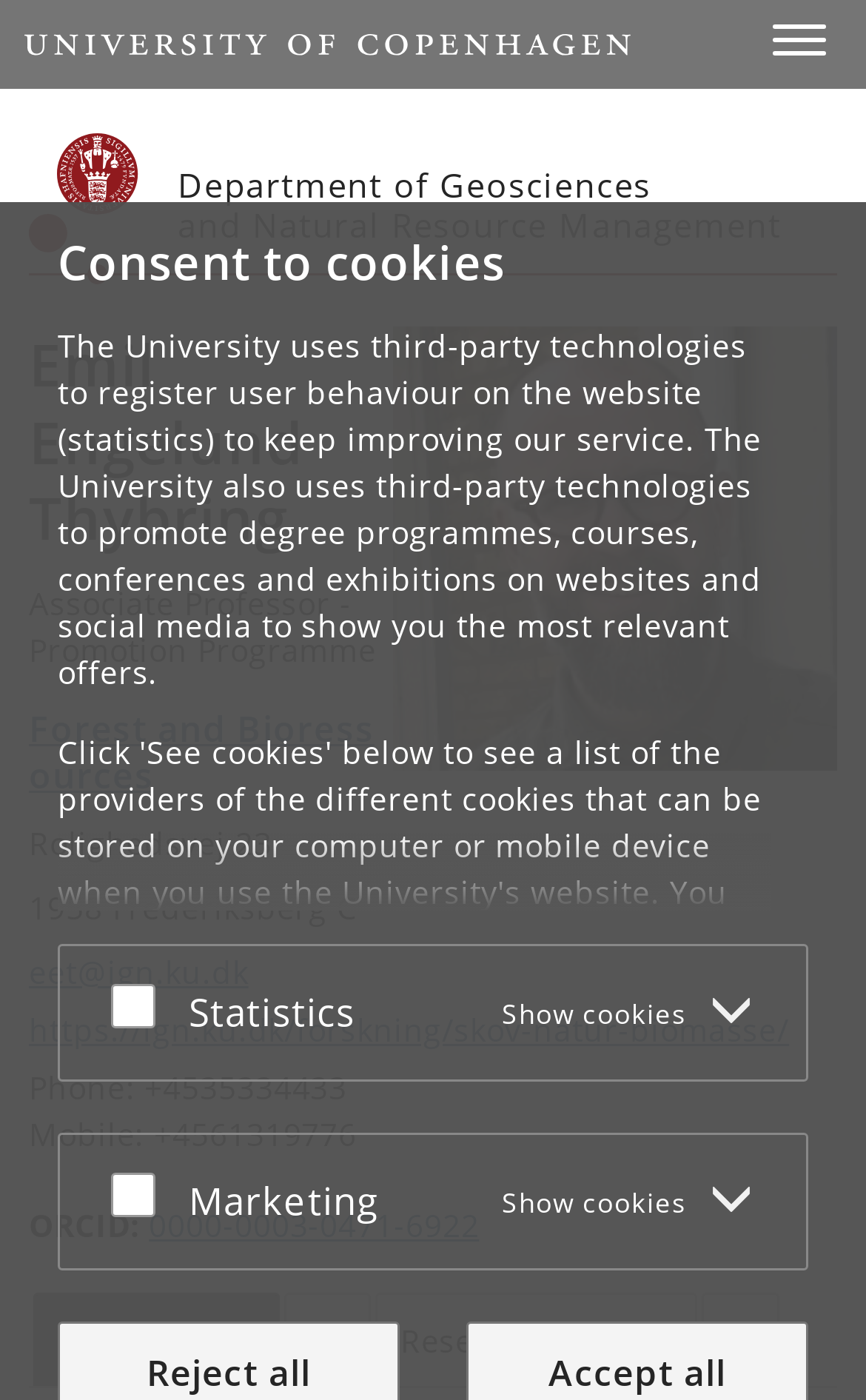Determine the bounding box coordinates for the area that needs to be clicked to fulfill this task: "View the 'Forest and Bioressources' page". The coordinates must be given as four float numbers between 0 and 1, i.e., [left, top, right, bottom].

[0.033, 0.503, 0.432, 0.572]